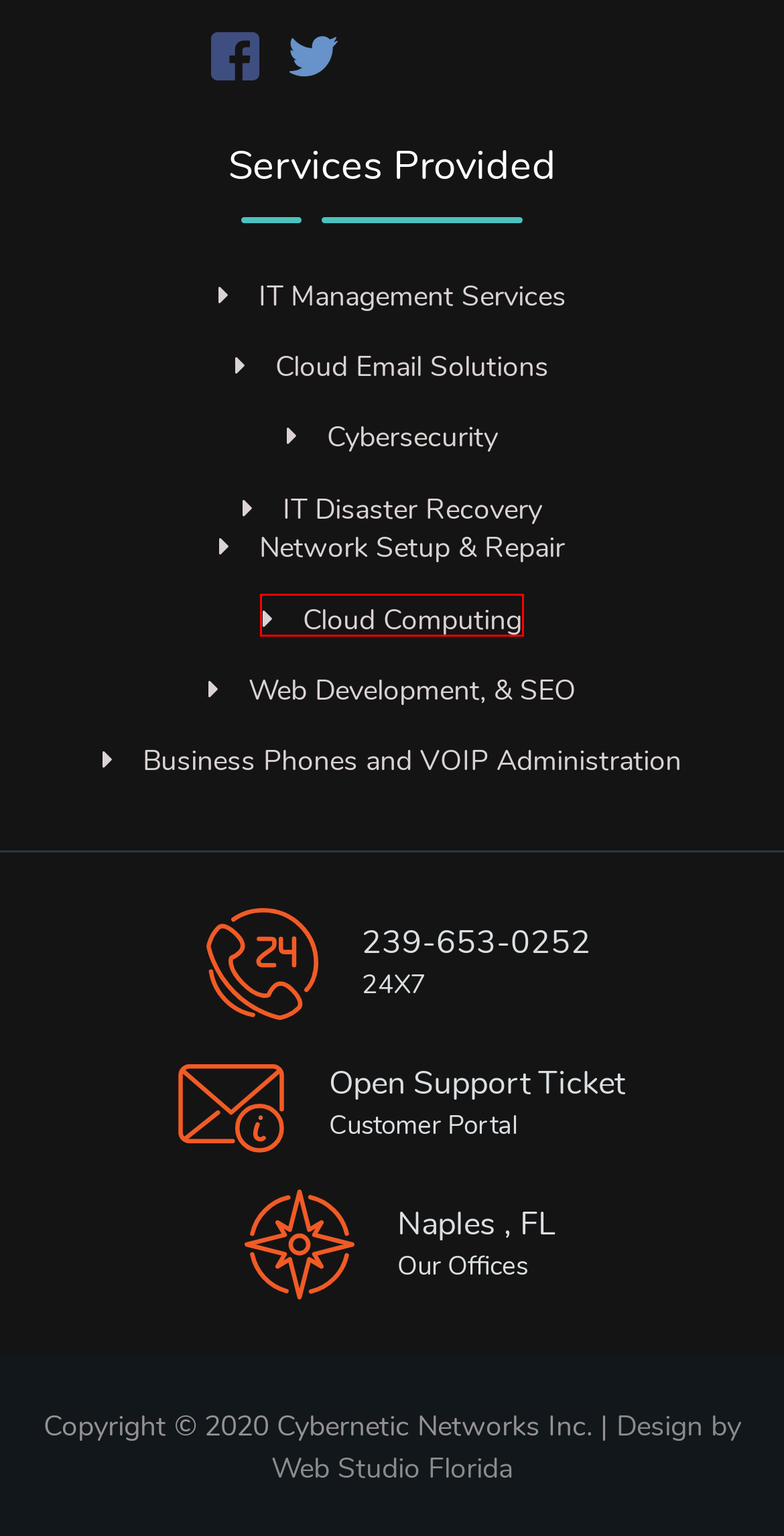Please examine the screenshot provided, which contains a red bounding box around a UI element. Select the webpage description that most accurately describes the new page displayed after clicking the highlighted element. Here are the candidates:
A. Cybersecurity Archives - Cybernetic Networks Inc.
B. Virus Removal & Cybersecurity - Cybernetic Networks Inc.
C. Managed IT Services Florida - Cybernetic Networks Inc.
D. Business Phone and VOIP Administration - Cybernetic Networks Inc.
E. IT Services Company Florida - Cybernetic Networks Inc.
F. Virtualization & Cloud Computing - Cybernetic Networks Inc.
G. Dribbble - Discover the World’s Top Designers & Creative Professionals
H. Security Risks Archives - Cybernetic Networks Inc.

F